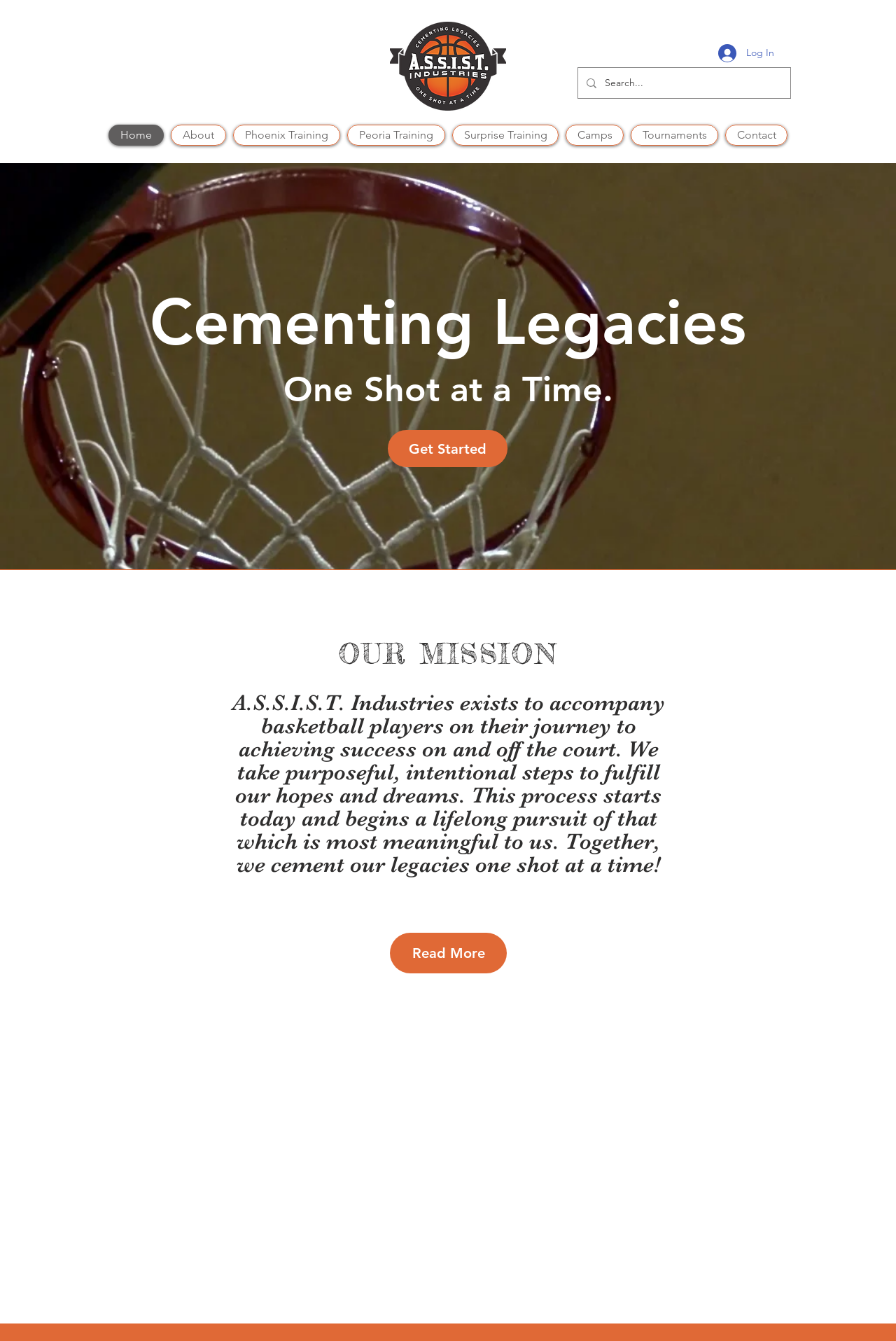Answer the question below using just one word or a short phrase: 
What is the theme of the webpage?

Basketball